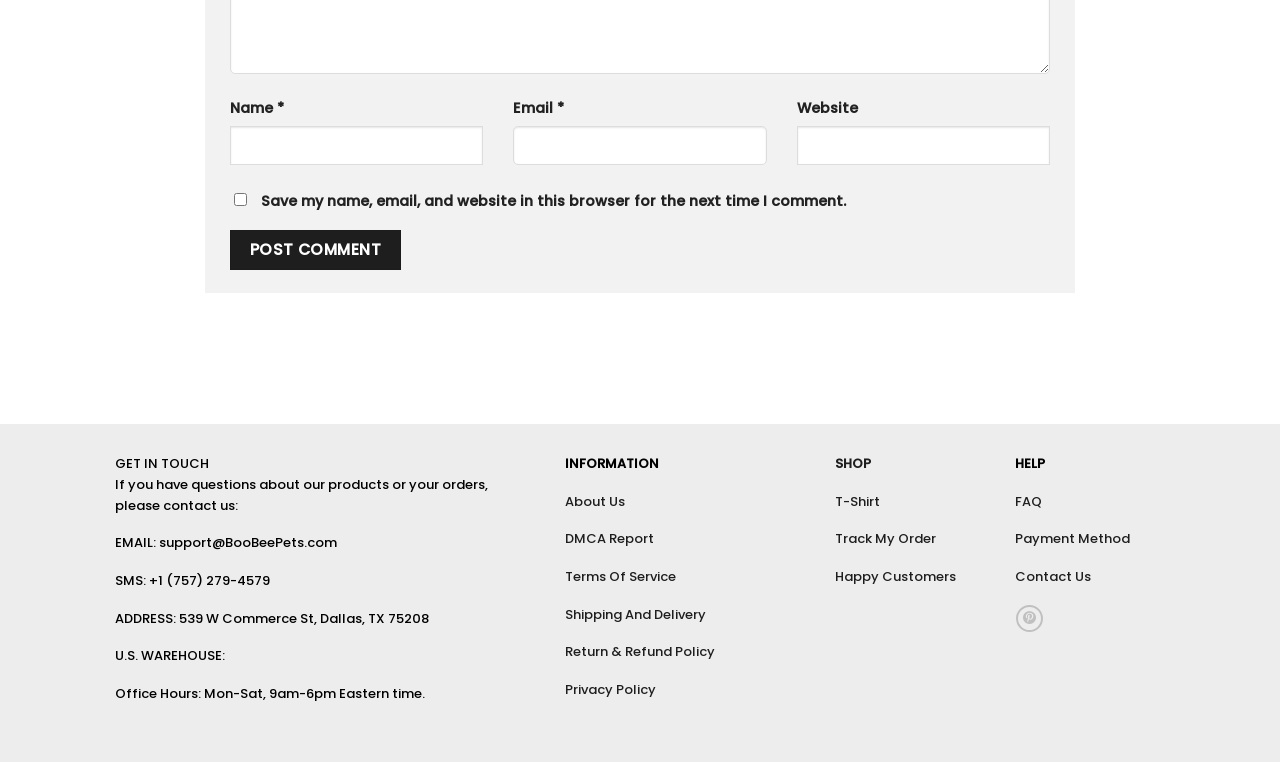Given the element description BlogYour blog category, identify the bounding box coordinates for the UI element on the webpage screenshot. The format should be (top-left x, top-left y, bottom-right x, bottom-right y), with values between 0 and 1.

None